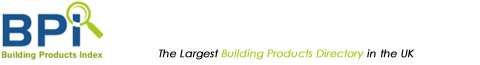What is emphasized about BPindex?
We need a detailed and exhaustive answer to the question. Please elaborate.

The caption highlights that BPindex is 'The Largest Building Products Directory in the UK', emphasizing the comprehensive nature of the resource for construction and building professionals, implying that it offers an extensive range of products and suppliers.